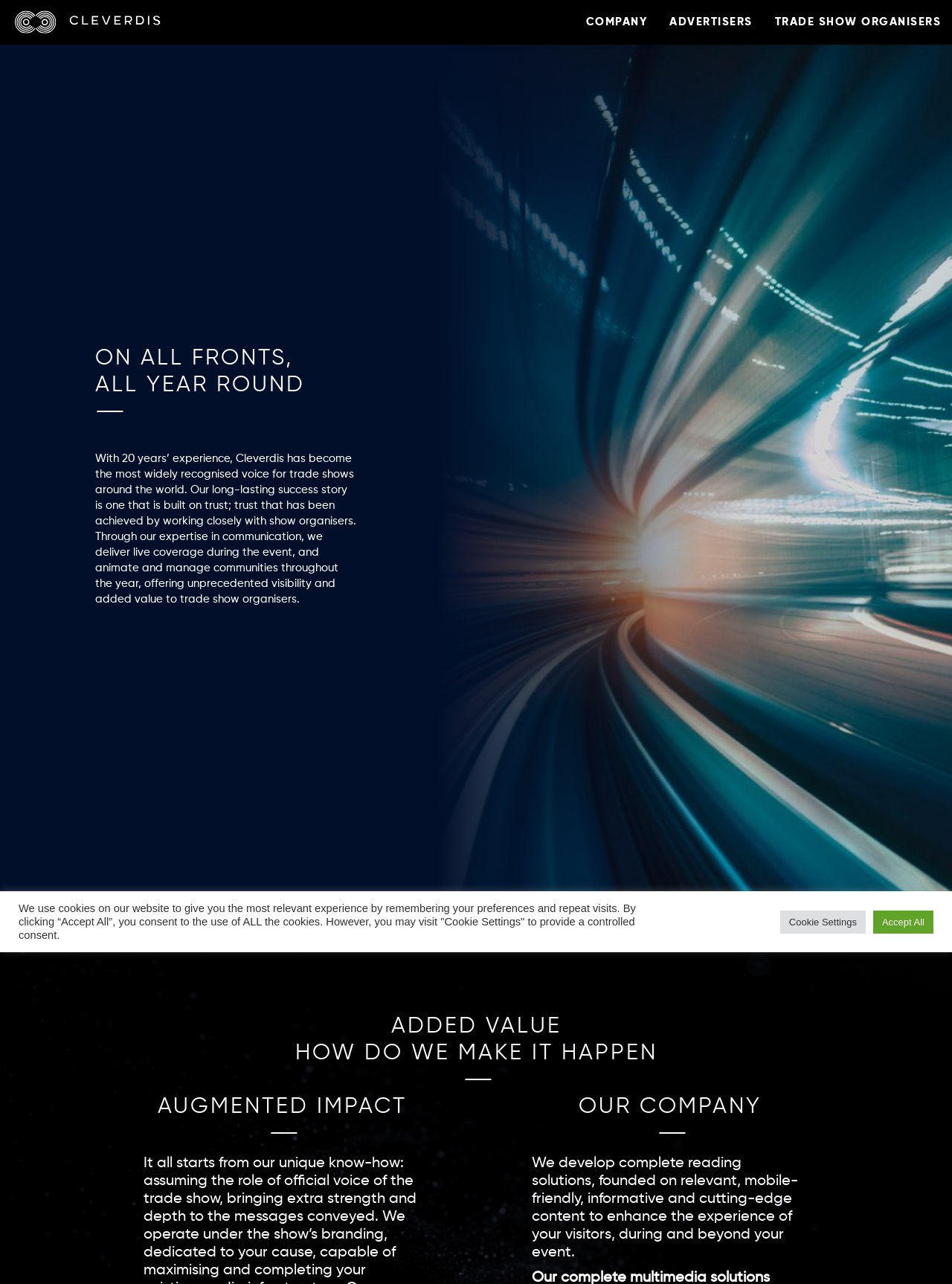Answer the question briefly using a single word or phrase: 
What type of content does Cleverdis develop?

Relevant, mobile-friendly, informative and cutting-edge content